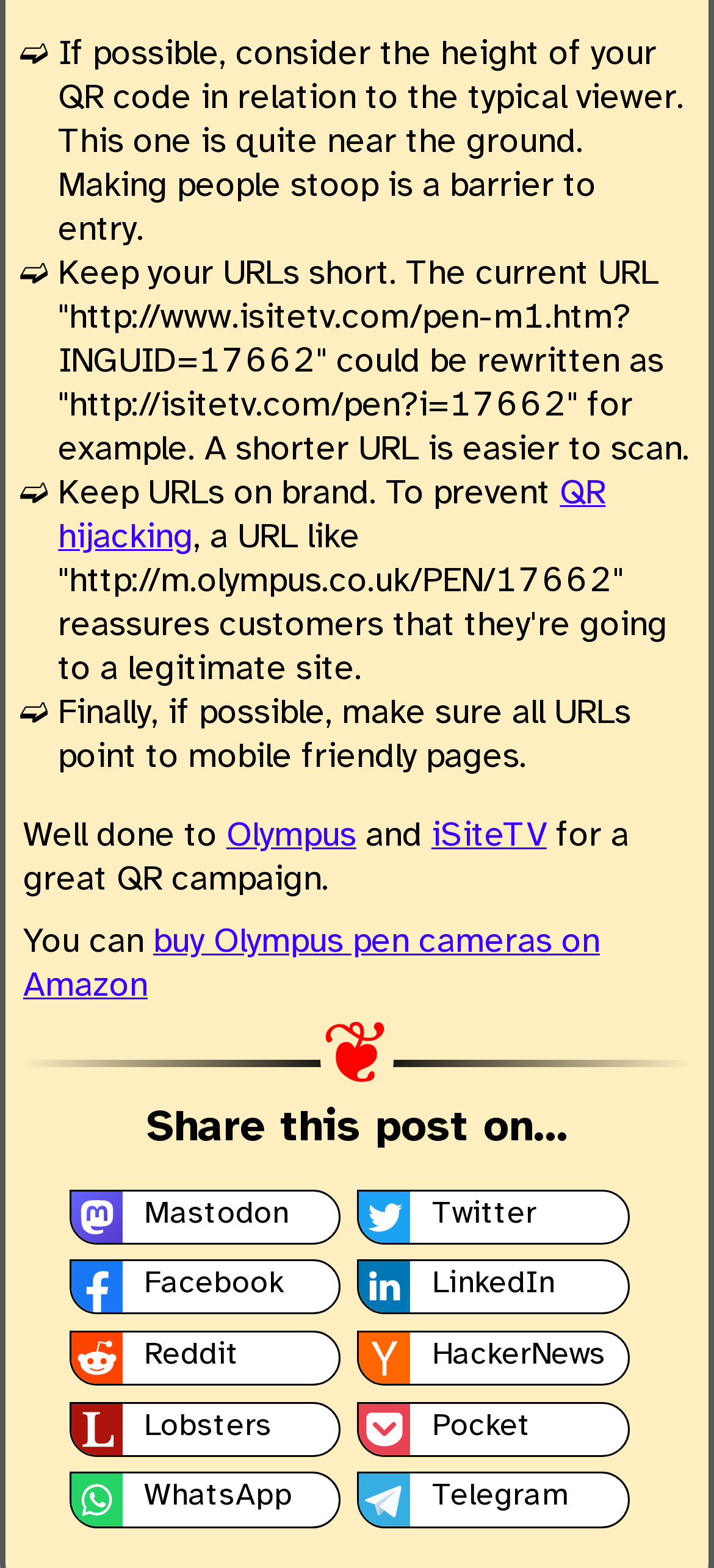Show me the bounding box coordinates of the clickable region to achieve the task as per the instruction: "Click on the link to Olympus".

[0.317, 0.522, 0.499, 0.545]